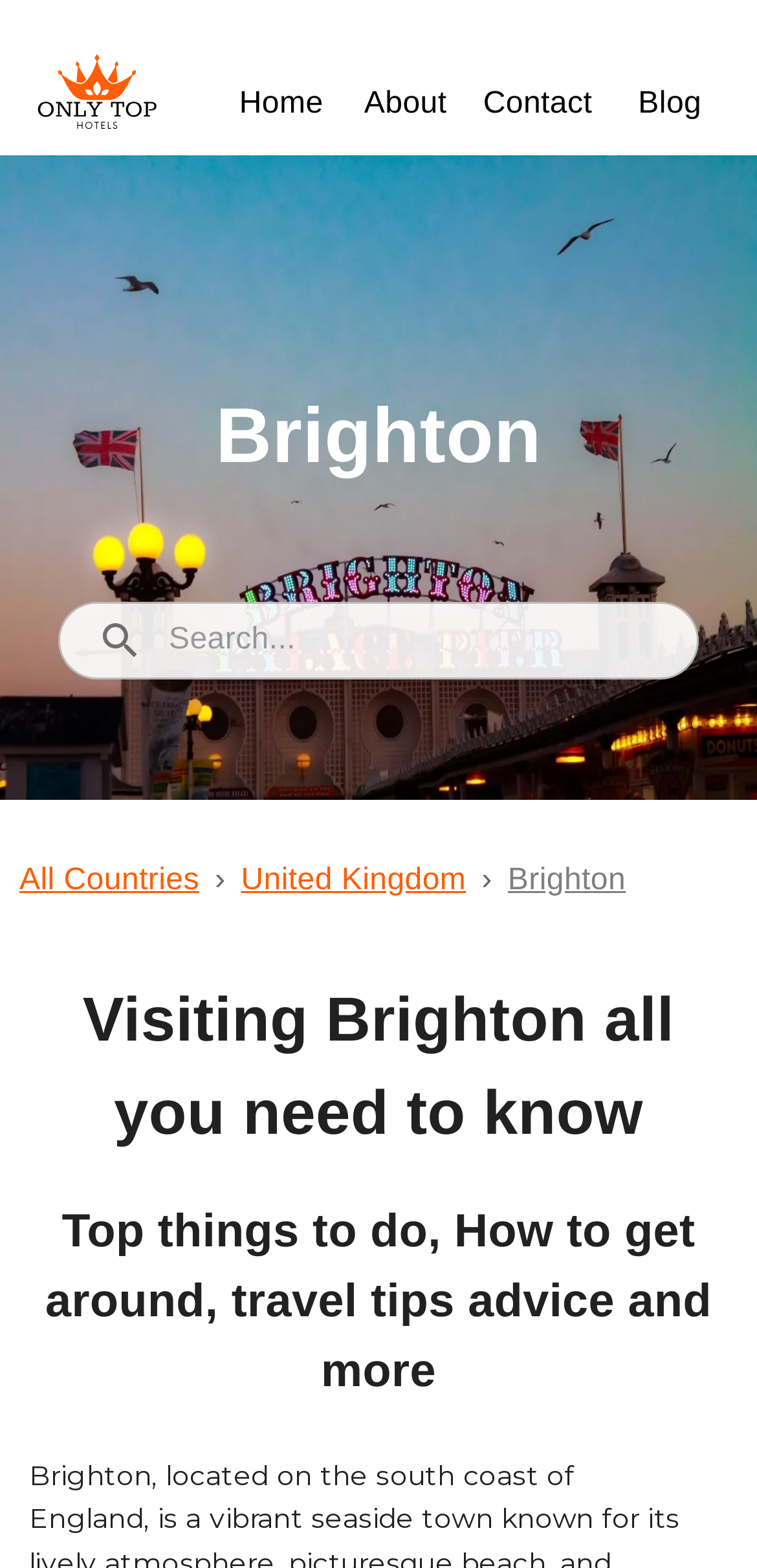How many navigation links are in the top menu?
Please provide a detailed answer to the question.

I counted the number of links in the top menu, which are 'Home', 'About', 'Contact', and 'Blog', so there are 4 navigation links.